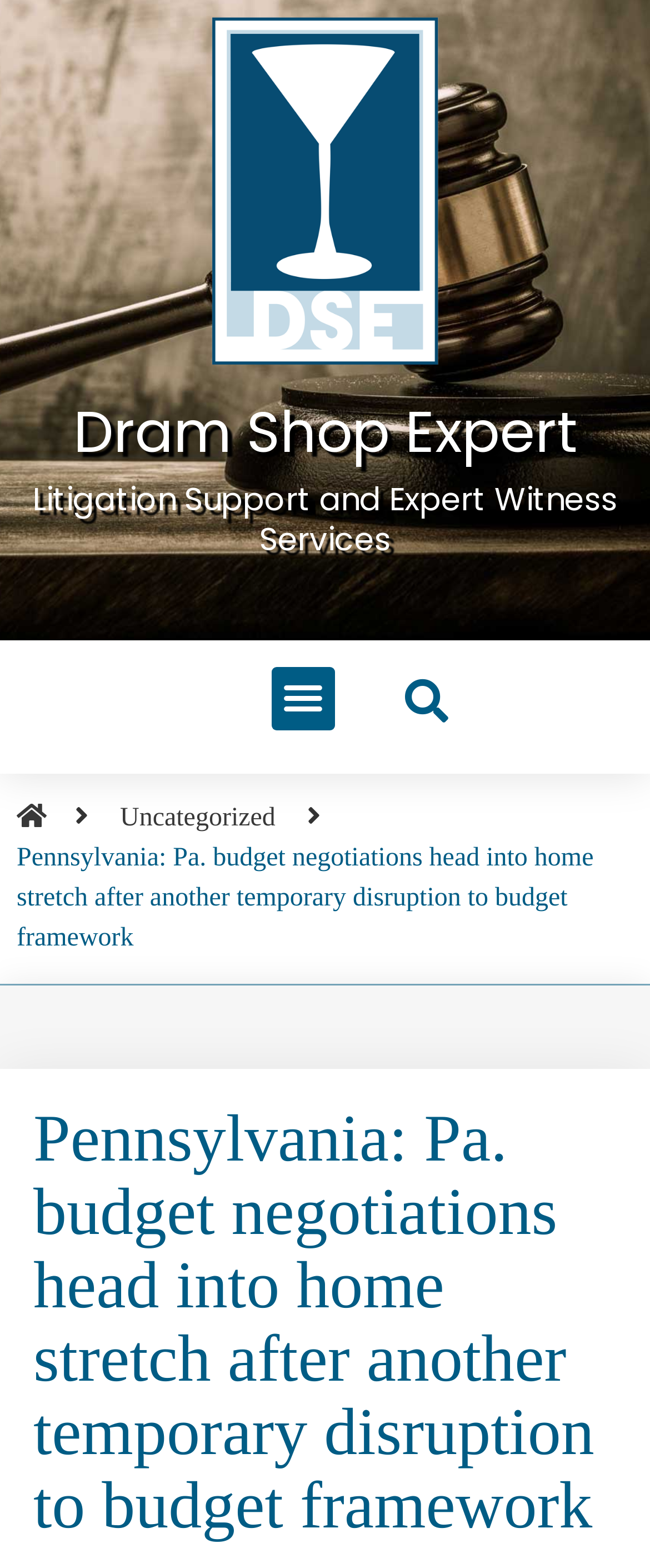Can you look at the image and give a comprehensive answer to the question:
How many links are there in the top section?

I counted the number of link elements in the top section of the webpage, which are located above the 'Litigation Support and Expert Witness Services' text. There are two links, one with no text and another with no text.